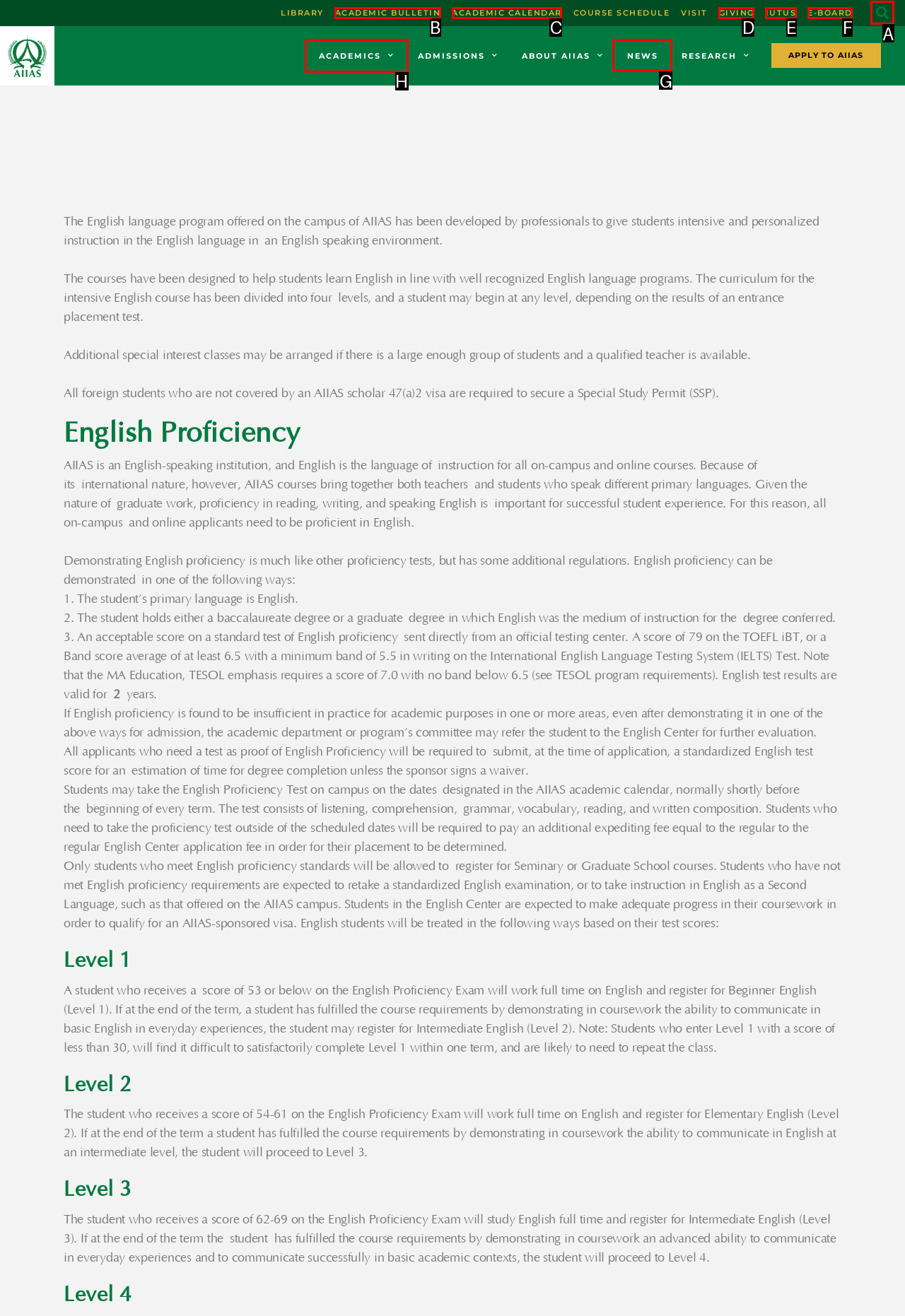Show which HTML element I need to click to perform this task: Learn about academics Answer with the letter of the correct choice.

H